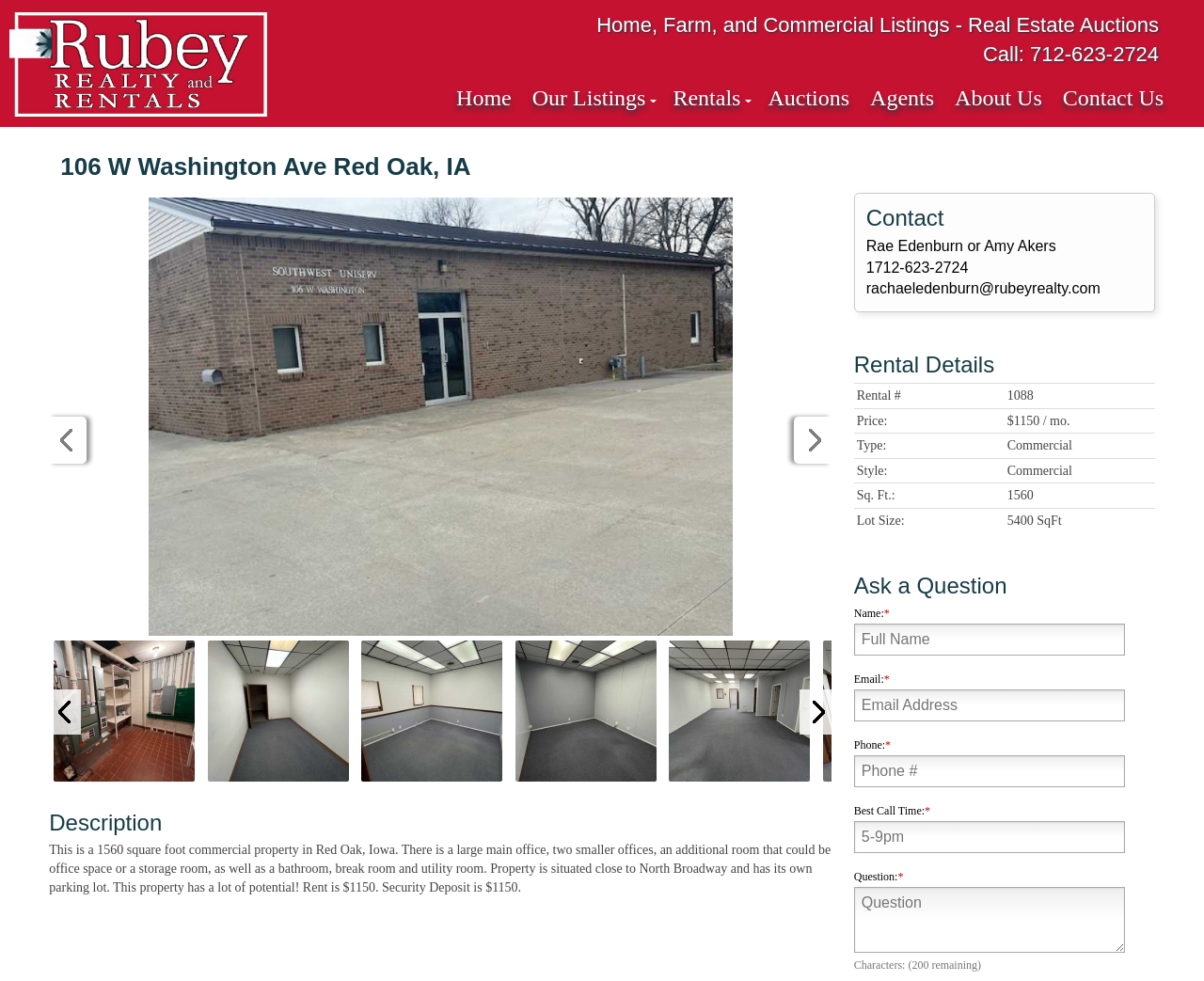Given the webpage screenshot, identify the bounding box of the UI element that matches this description: "Privacy & Cookies Policy".

None